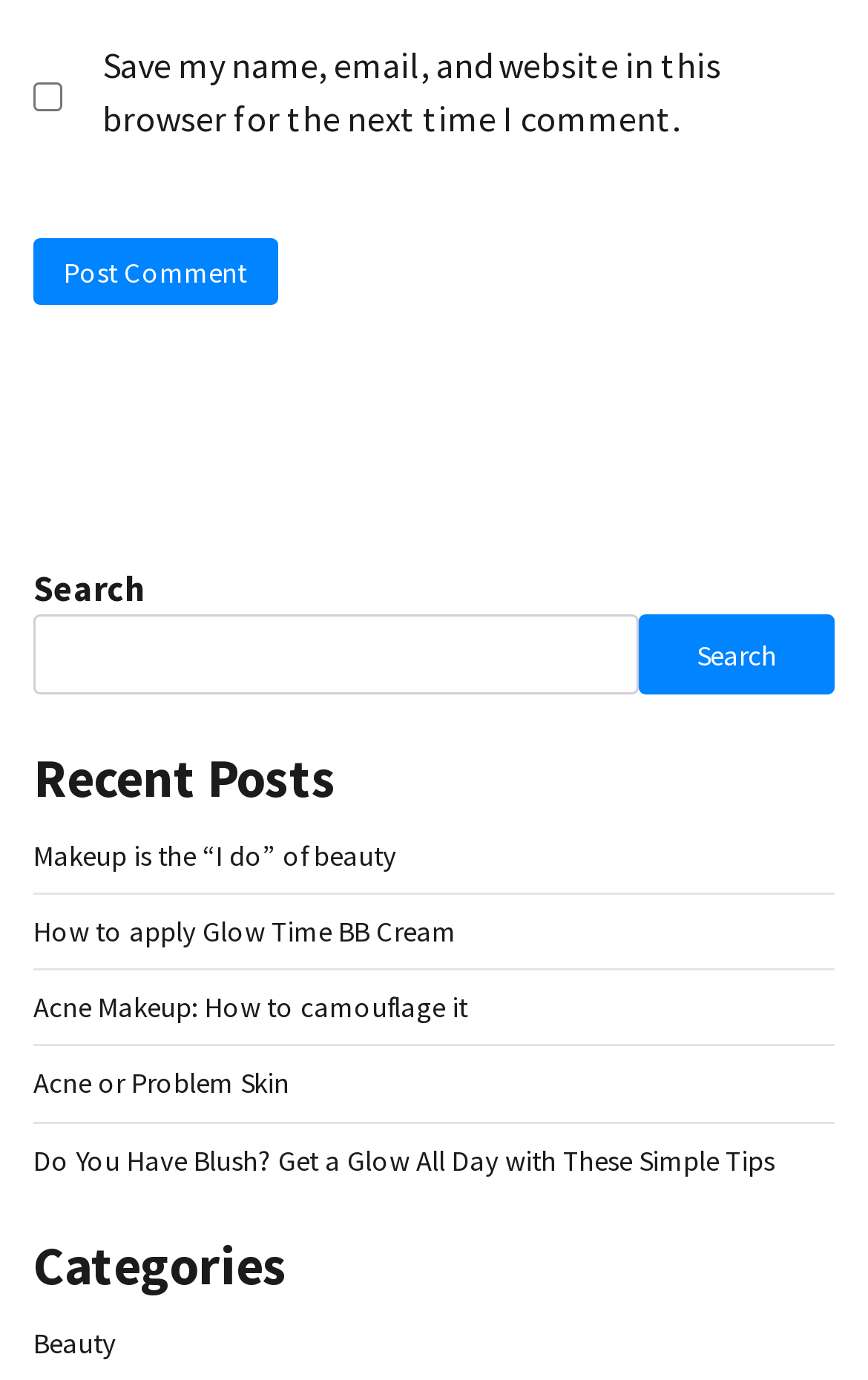What is the function of the search bar?
Respond to the question with a well-detailed and thorough answer.

The search bar is located in the middle of the page and consists of a text input field and a search button. This suggests that its function is to allow users to search for specific content within the website.